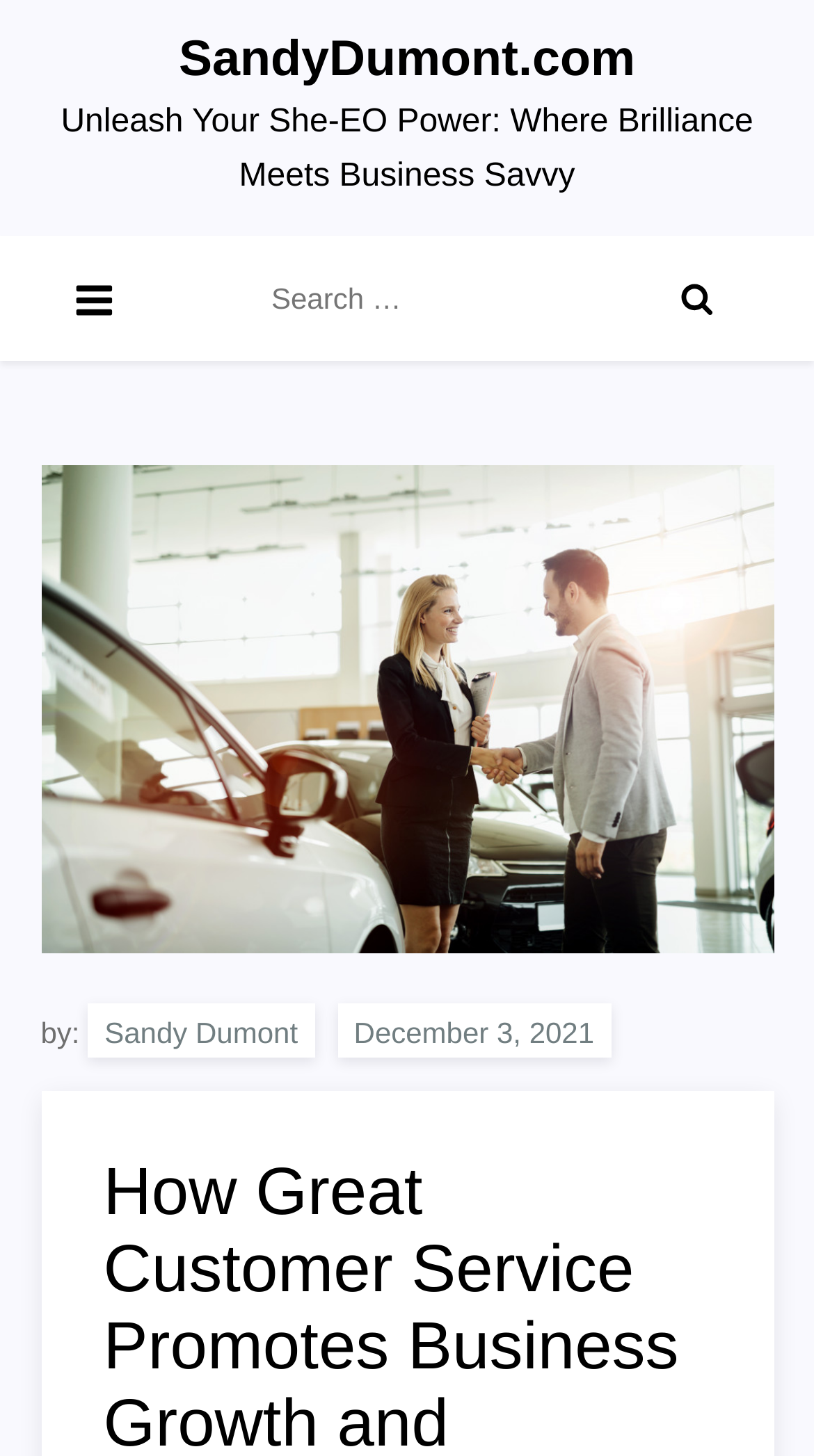What is the name of the website?
Based on the image, answer the question with as much detail as possible.

I found the website name by looking at the top-left corner of the webpage, where it says 'SandyDumont.com' in a link format.